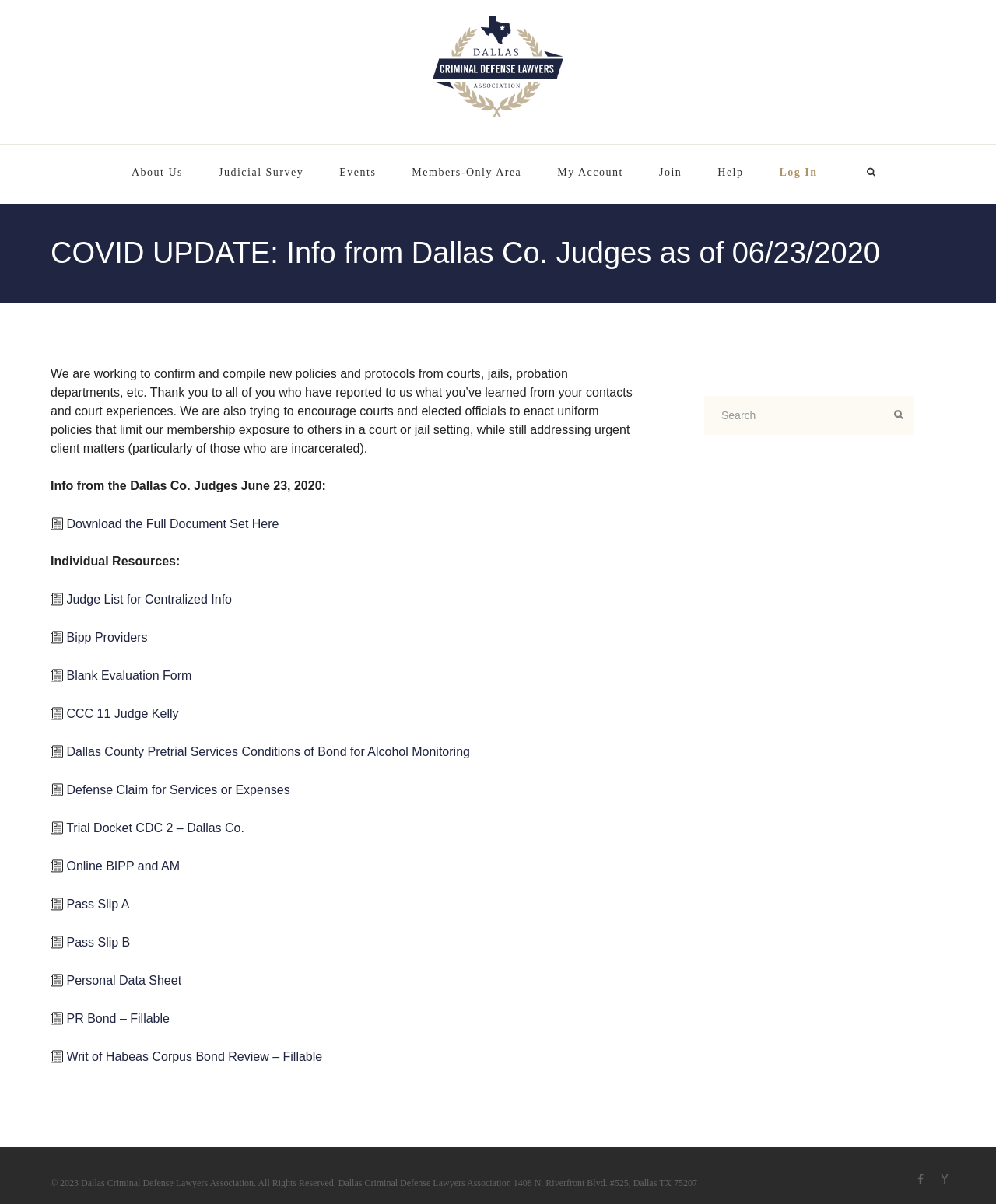Please extract and provide the main headline of the webpage.

COVID UPDATE: Info from Dallas Co. Judges as of 06/23/2020